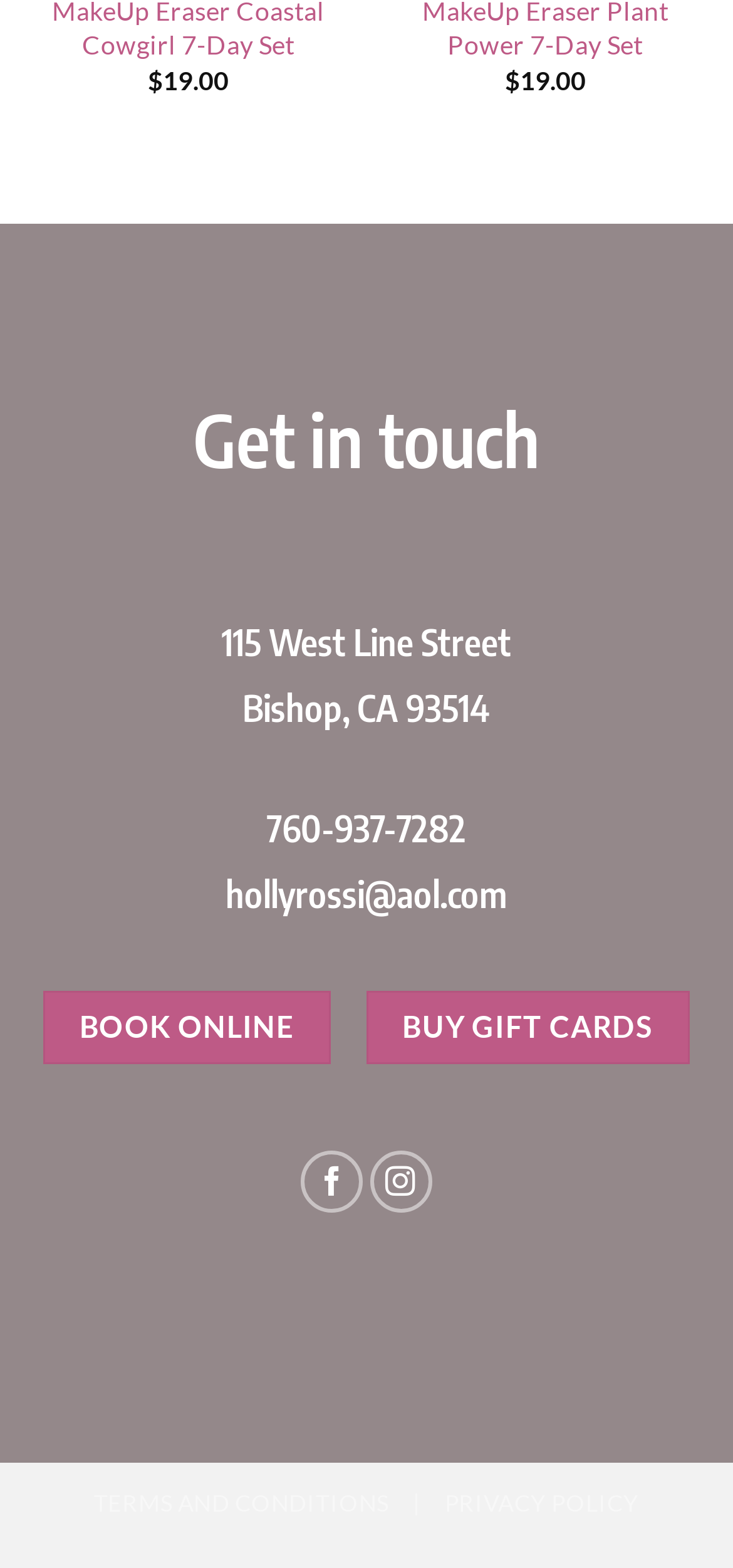Provide a single word or phrase to answer the given question: 
What is the phone number?

760-937-7282